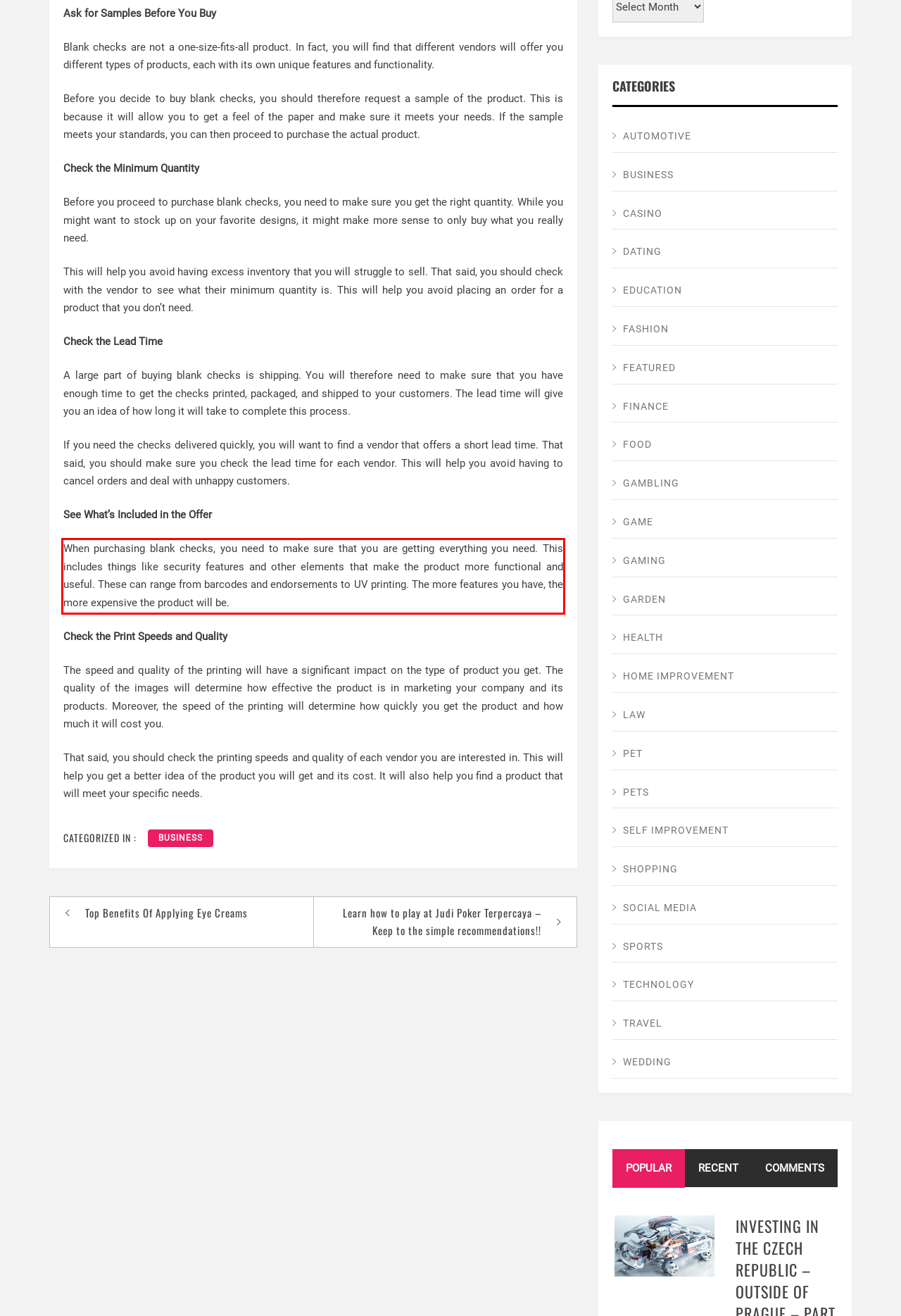Please analyze the provided webpage screenshot and perform OCR to extract the text content from the red rectangle bounding box.

When purchasing blank checks, you need to make sure that you are getting everything you need. This includes things like security features and other elements that make the product more functional and useful. These can range from barcodes and endorsements to UV printing. The more features you have, the more expensive the product will be.